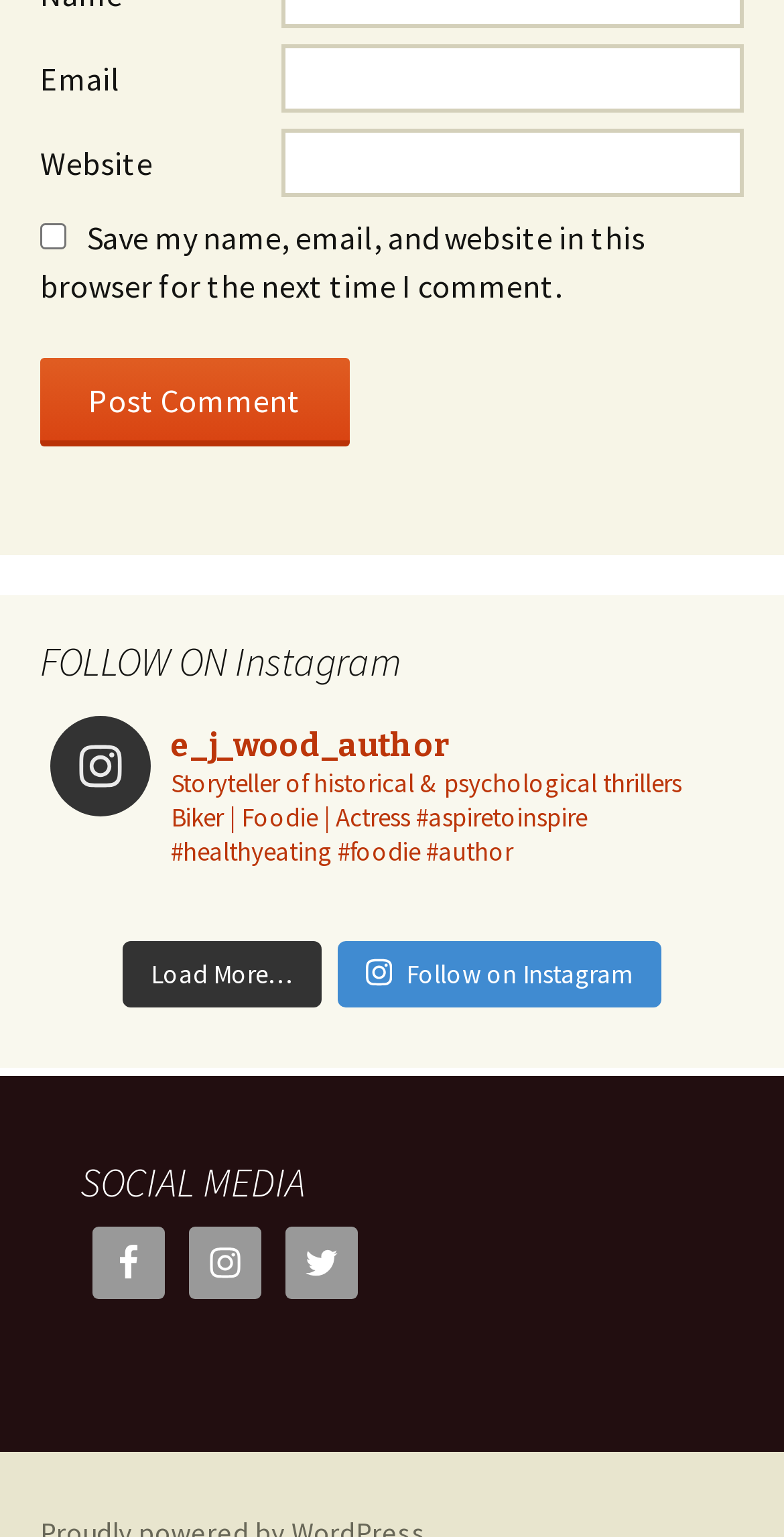Please find the bounding box coordinates of the element that you should click to achieve the following instruction: "Enter email address". The coordinates should be presented as four float numbers between 0 and 1: [left, top, right, bottom].

[0.359, 0.029, 0.949, 0.073]